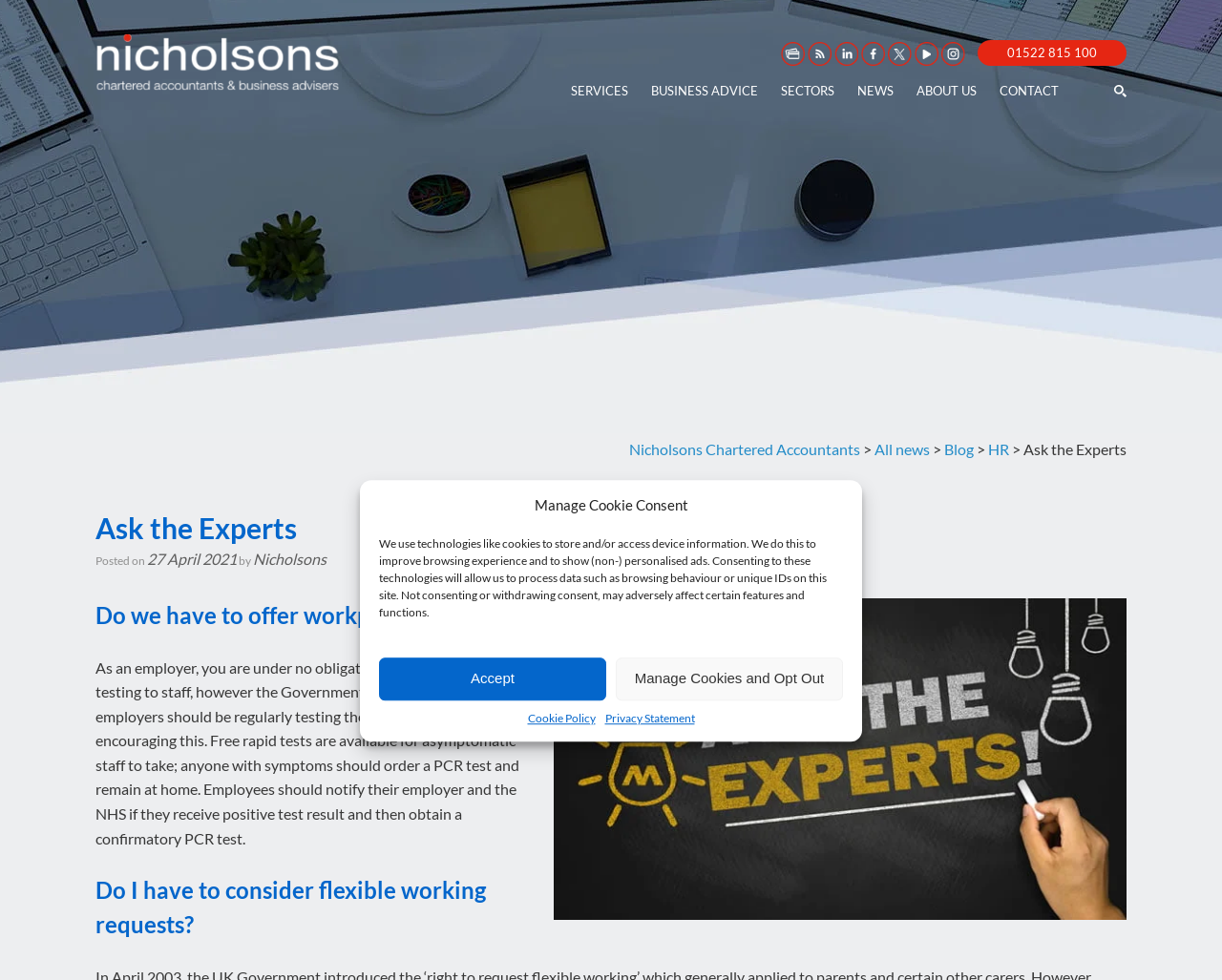Could you please study the image and provide a detailed answer to the question:
What is the topic of the 'Ask the Experts' section?

I determined the answer by looking at the 'Ask the Experts' section, which has a heading 'Ask the Experts' and subheadings 'Do we have to offer workplace testing?' and 'Do I have to consider flexible working requests?'. These subheadings suggest that the topic of this section is related to Human Resources (HR).